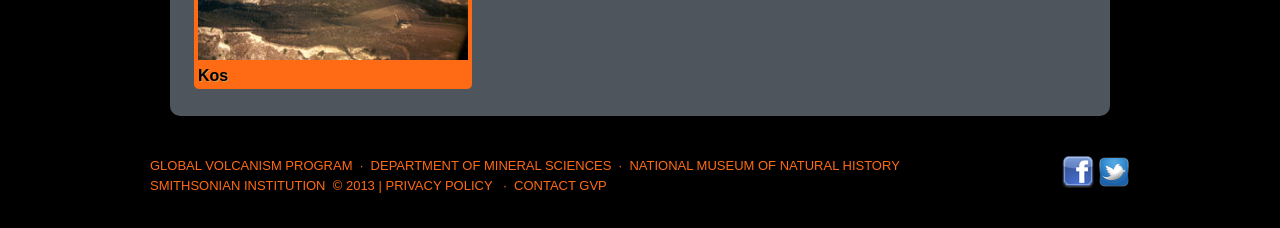Provide a one-word or one-phrase answer to the question:
What is the institution associated with the Department of Mineral Sciences?

Smithsonian Institution